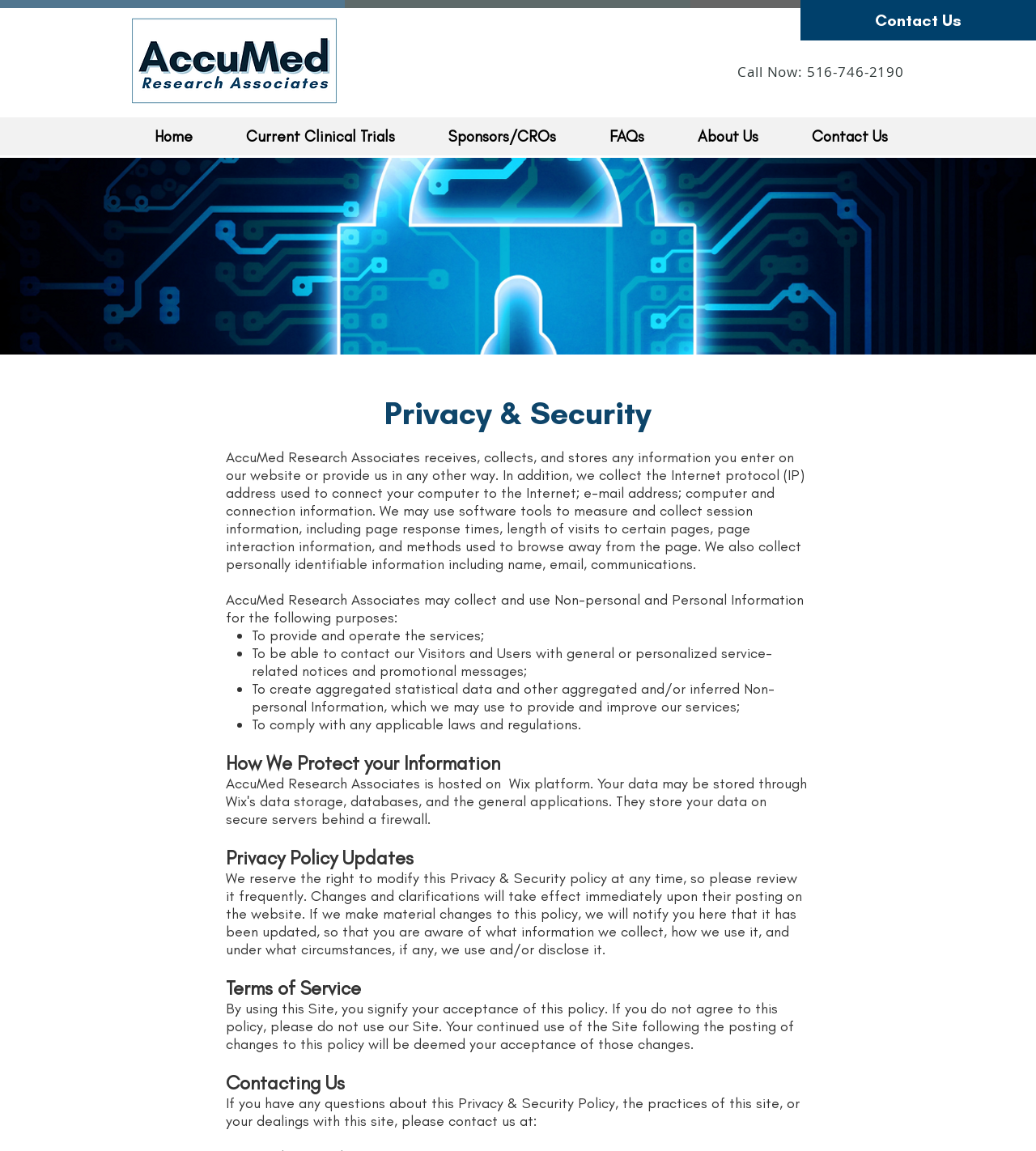Using the provided element description "Contact Us", determine the bounding box coordinates of the UI element.

[0.773, 0.0, 1.0, 0.035]